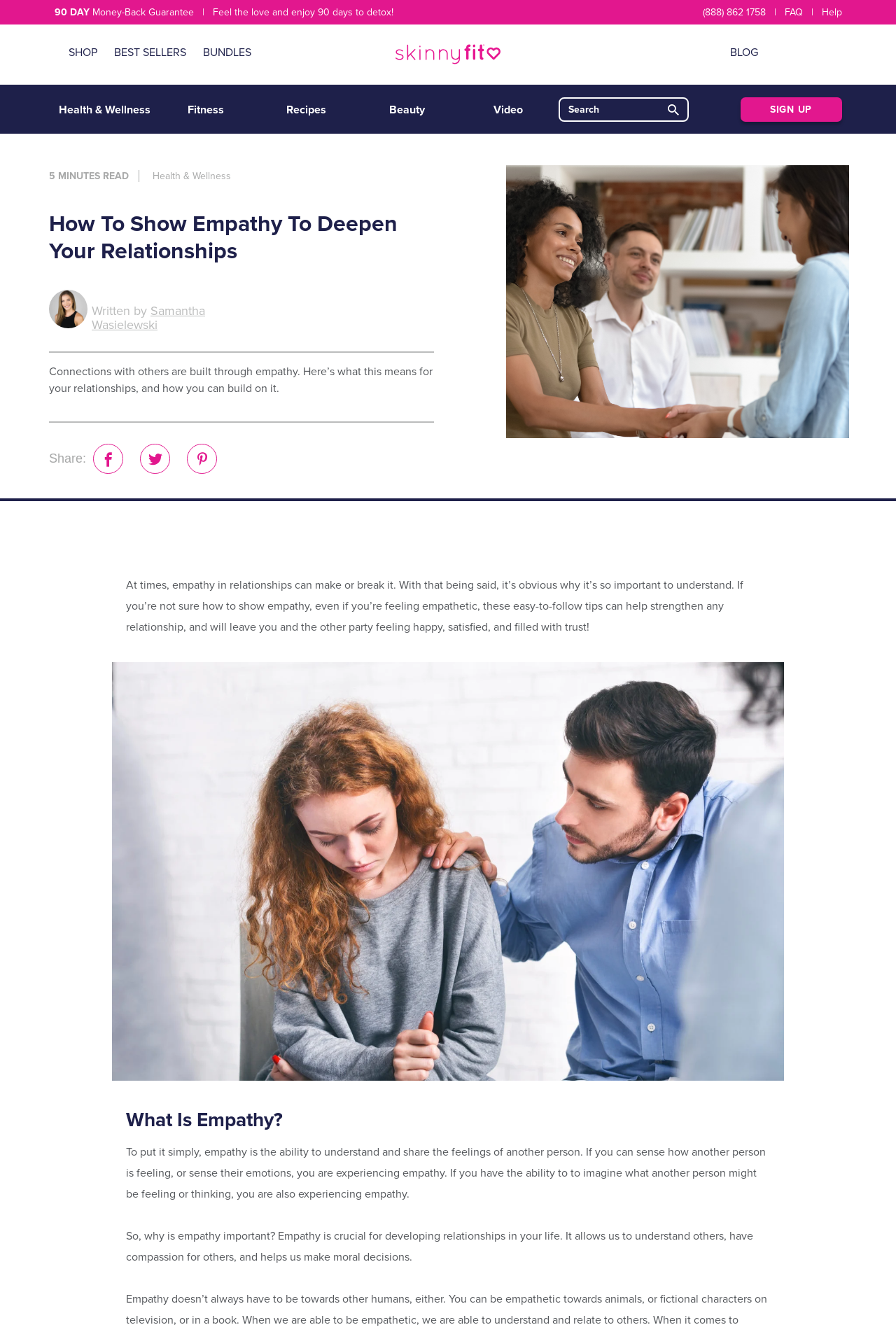What is the purpose of empathy? Look at the image and give a one-word or short phrase answer.

To understand and share feelings